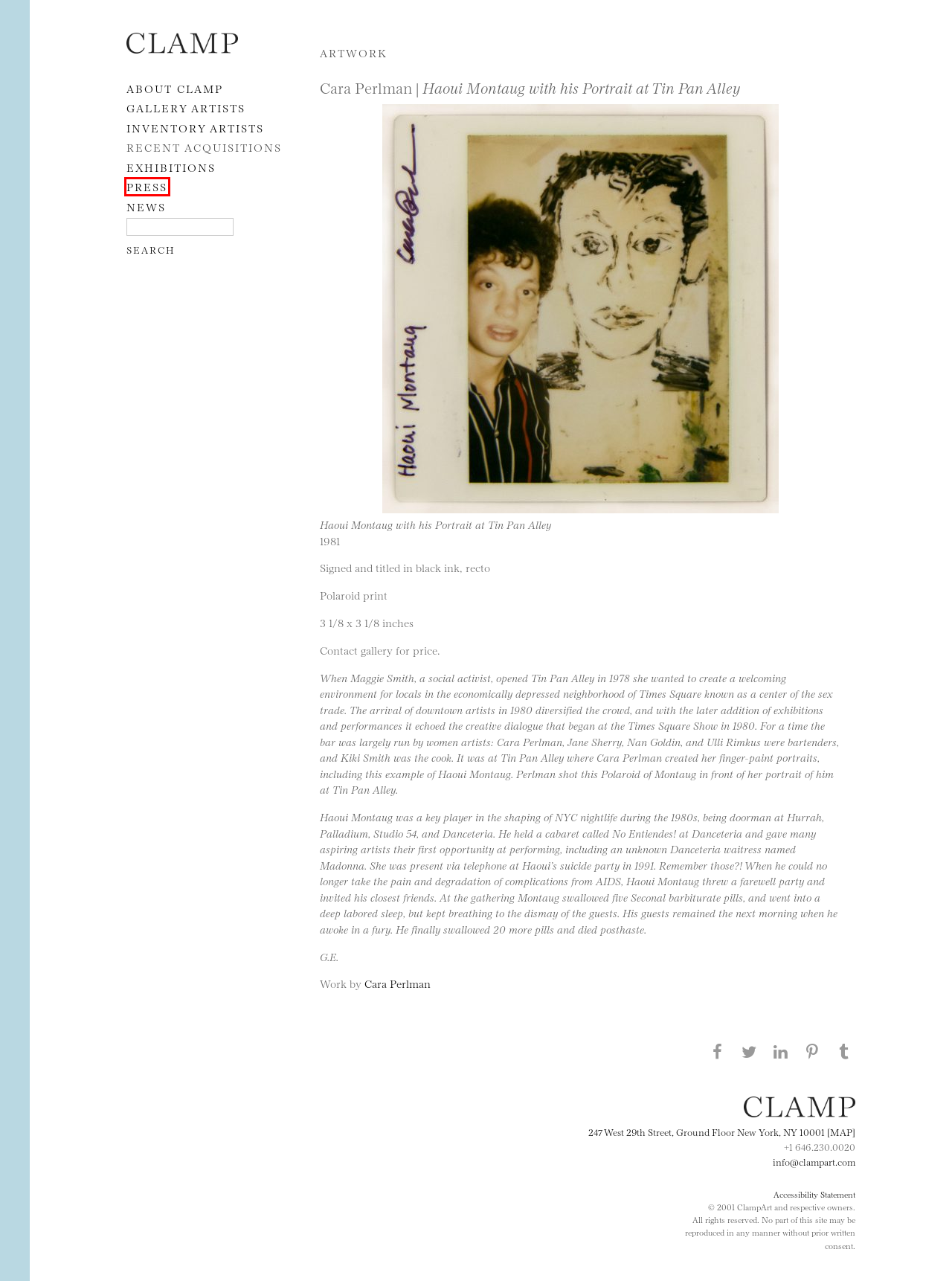Given a screenshot of a webpage with a red bounding box highlighting a UI element, determine which webpage description best matches the new webpage that appears after clicking the highlighted element. Here are the candidates:
A. PRESS | CLAMP
B. Artist In Inventory | CLAMP
C. EXHIBITIONS | CLAMP
D. Gallery Artist | CLAMP
E. About CLAMP | CLAMP
F. NEWS | CLAMP
G. Inventory | CLAMP
H. Cara Perlman, Haoui Montaug, Polaroid | CLAMP

A